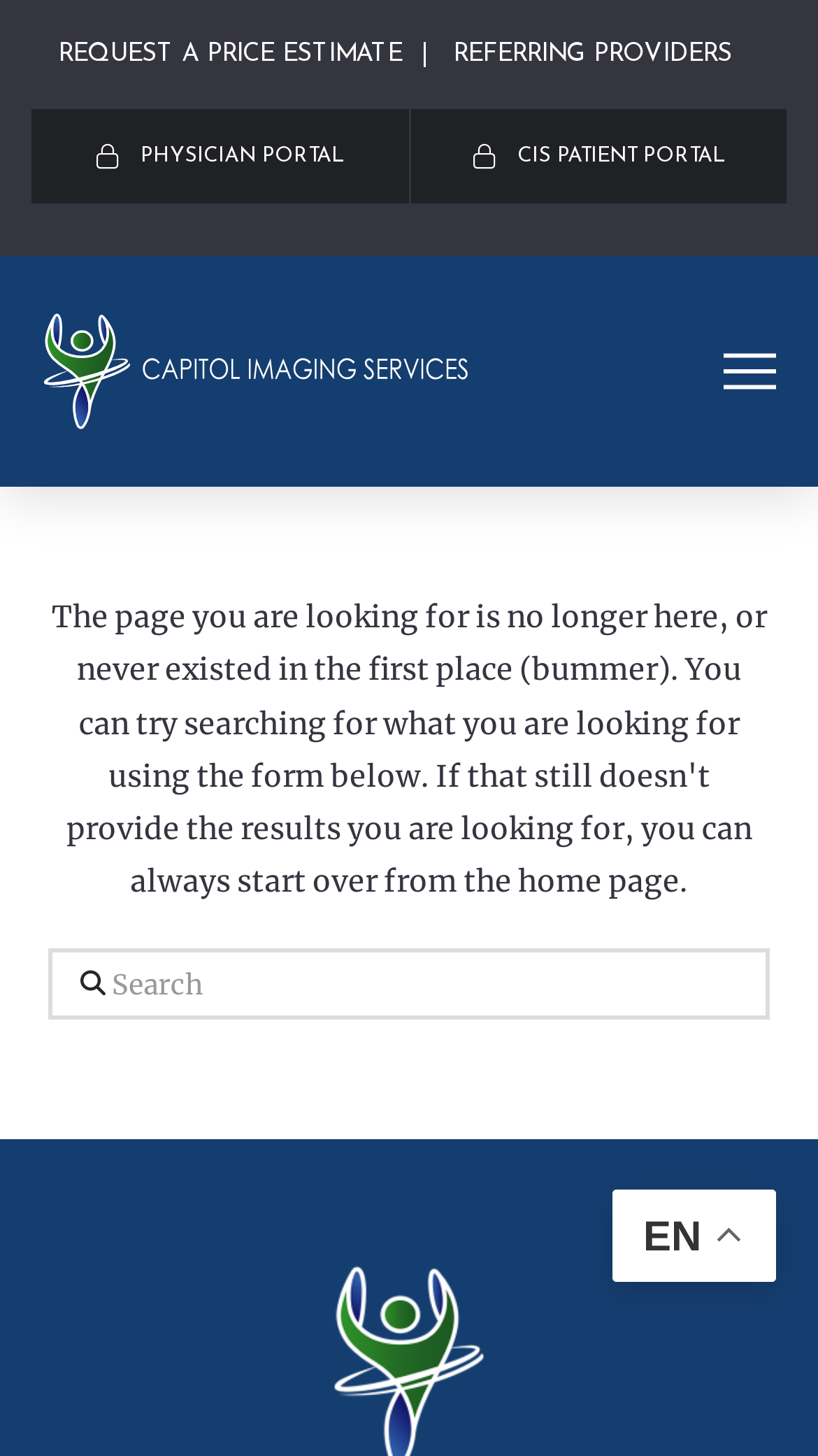For the given element description Business Opportunities, determine the bounding box coordinates of the UI element. The coordinates should follow the format (top-left x, top-left y, bottom-right x, bottom-right y) and be within the range of 0 to 1.

None